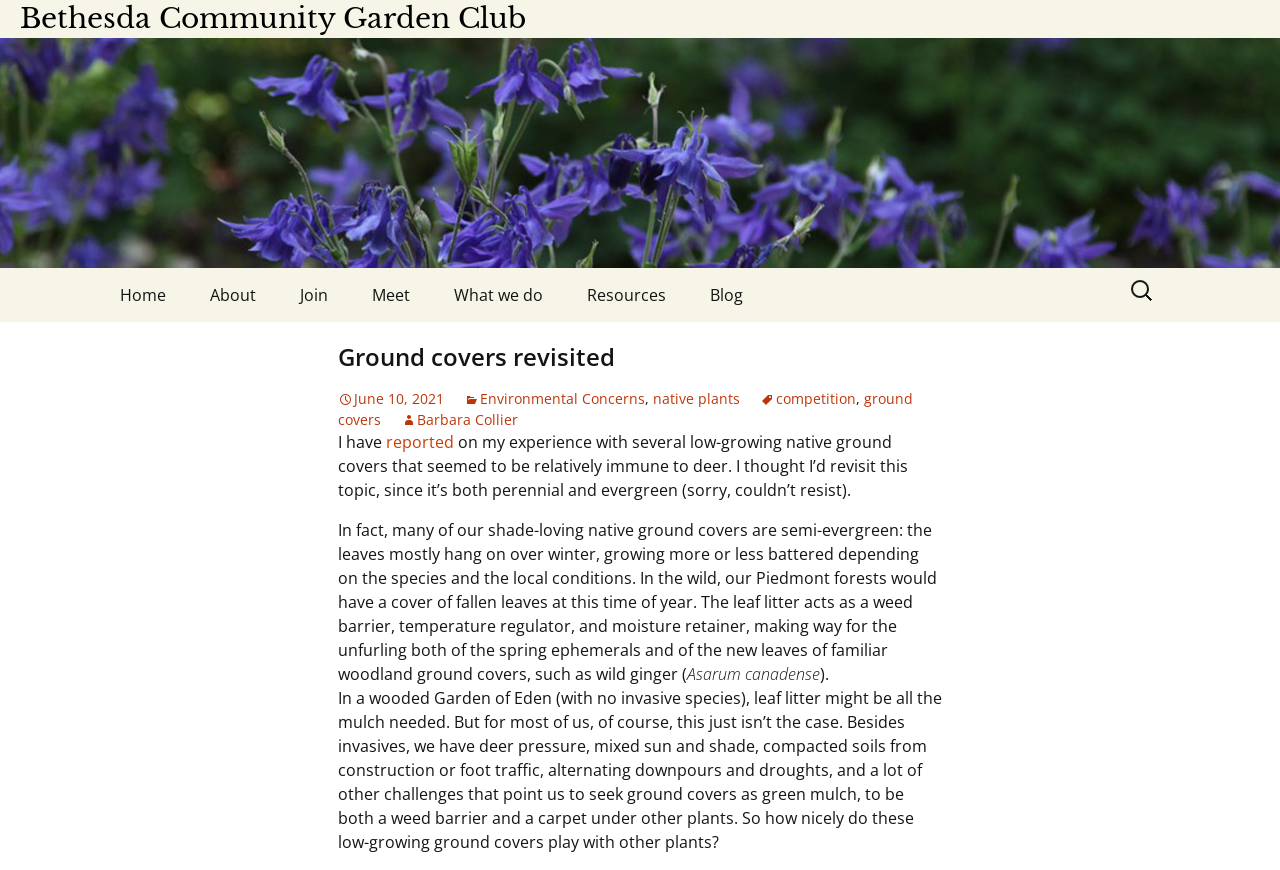Answer this question in one word or a short phrase: What is the purpose of leaf litter in a forest?

Weed barrier, temperature regulator, and moisture retainer